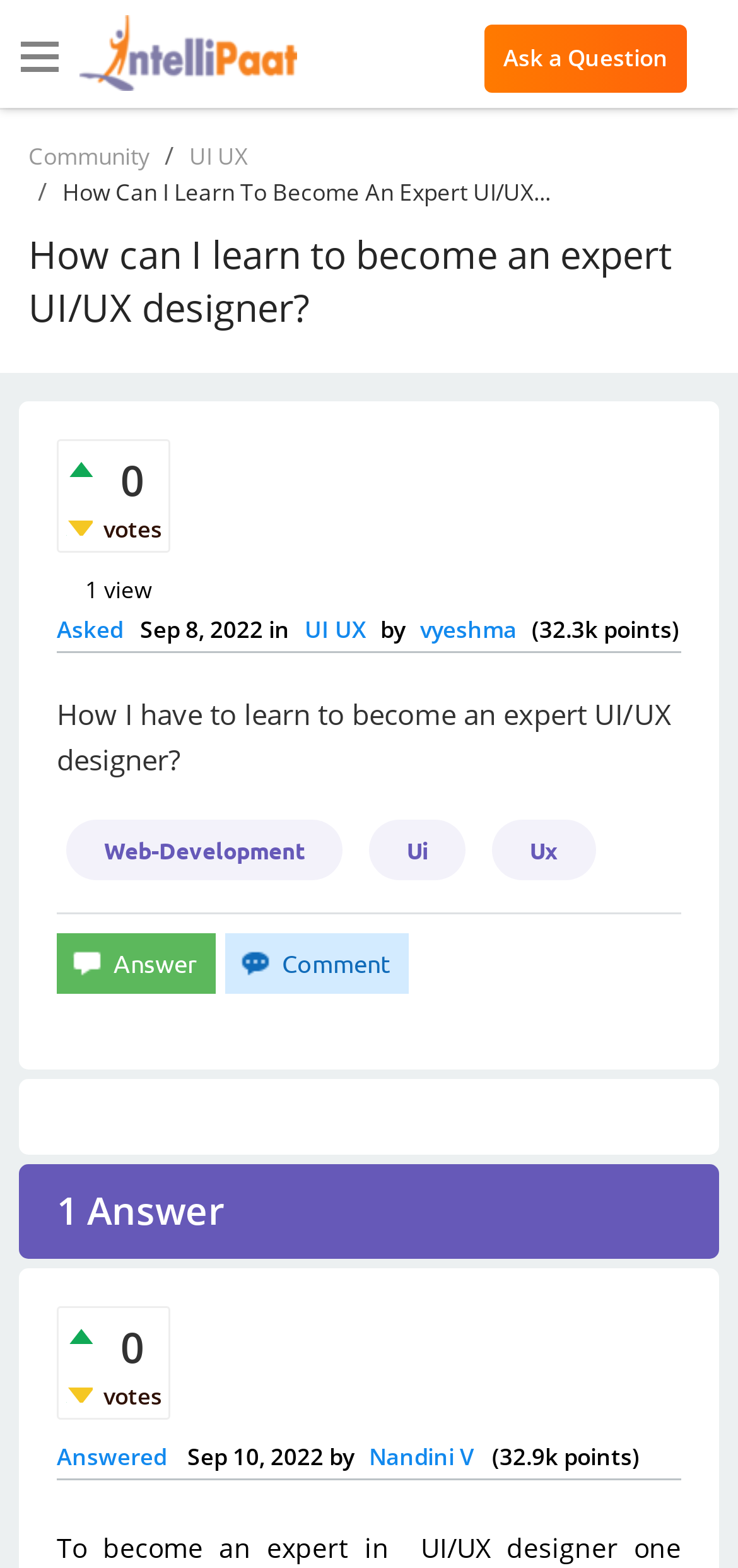Who asked the question?
Look at the image and answer the question using a single word or phrase.

vyeshma